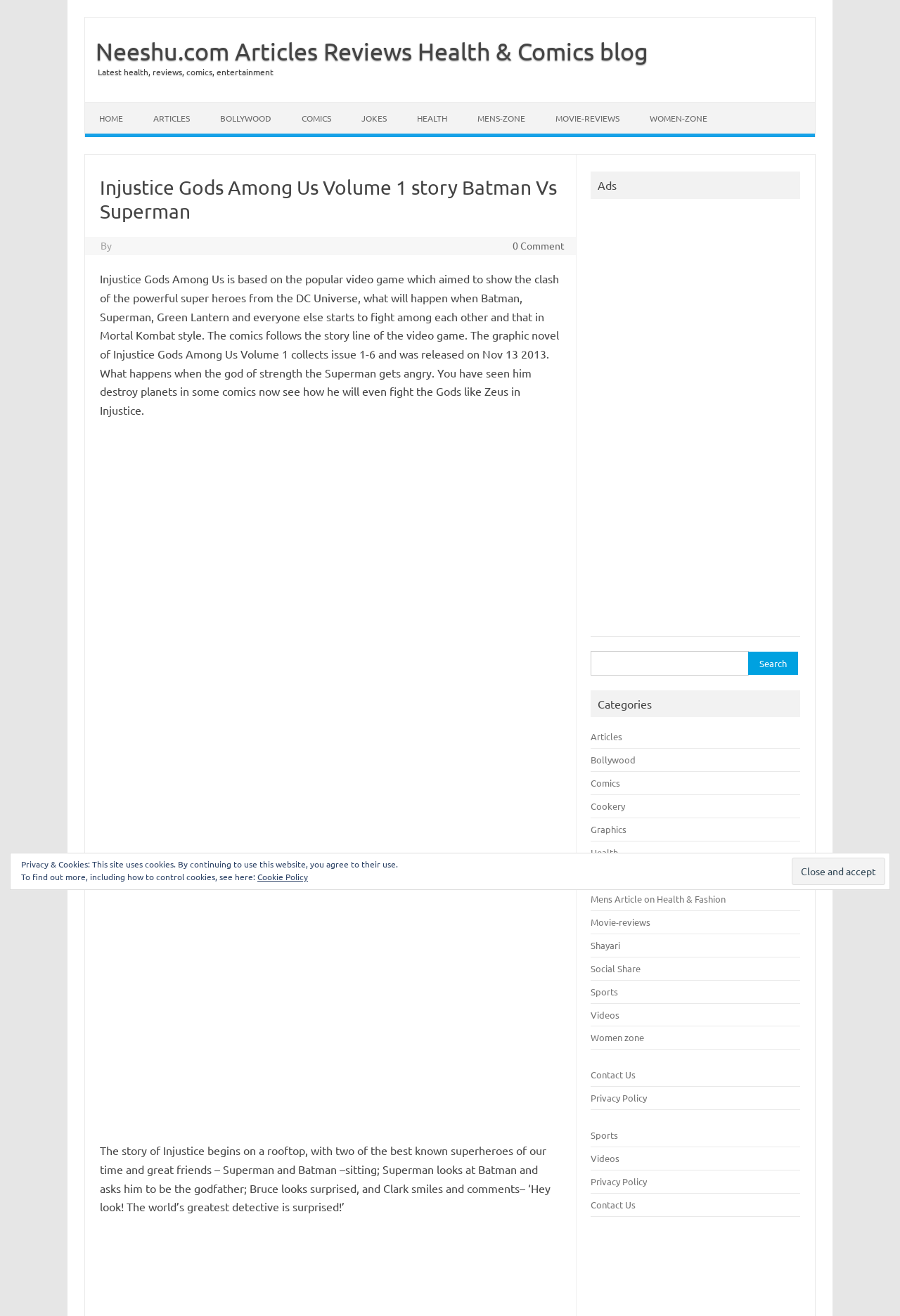Given the element description, predict the bounding box coordinates in the format (top-left x, top-left y, bottom-right x, bottom-right y), using floating point numbers between 0 and 1: Latest health, reviews, comics, entertainment

[0.095, 0.05, 0.304, 0.059]